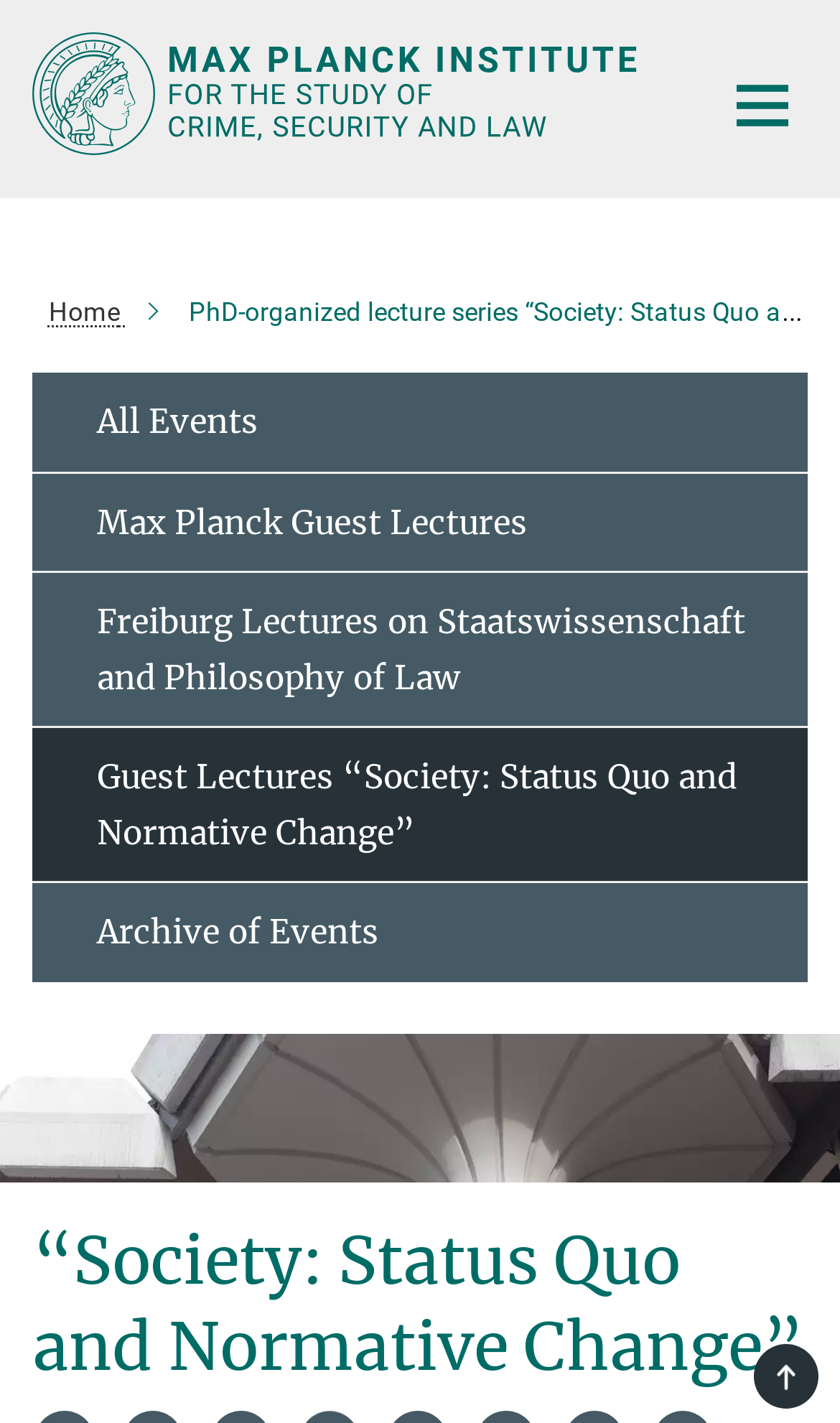How many images are there on the page?
Please analyze the image and answer the question with as much detail as possible.

I counted the number of image elements on the page and found two images: the logo of the Max Planck Institute and the image associated with the '“Society: Status Quo and Normative Change”' heading.